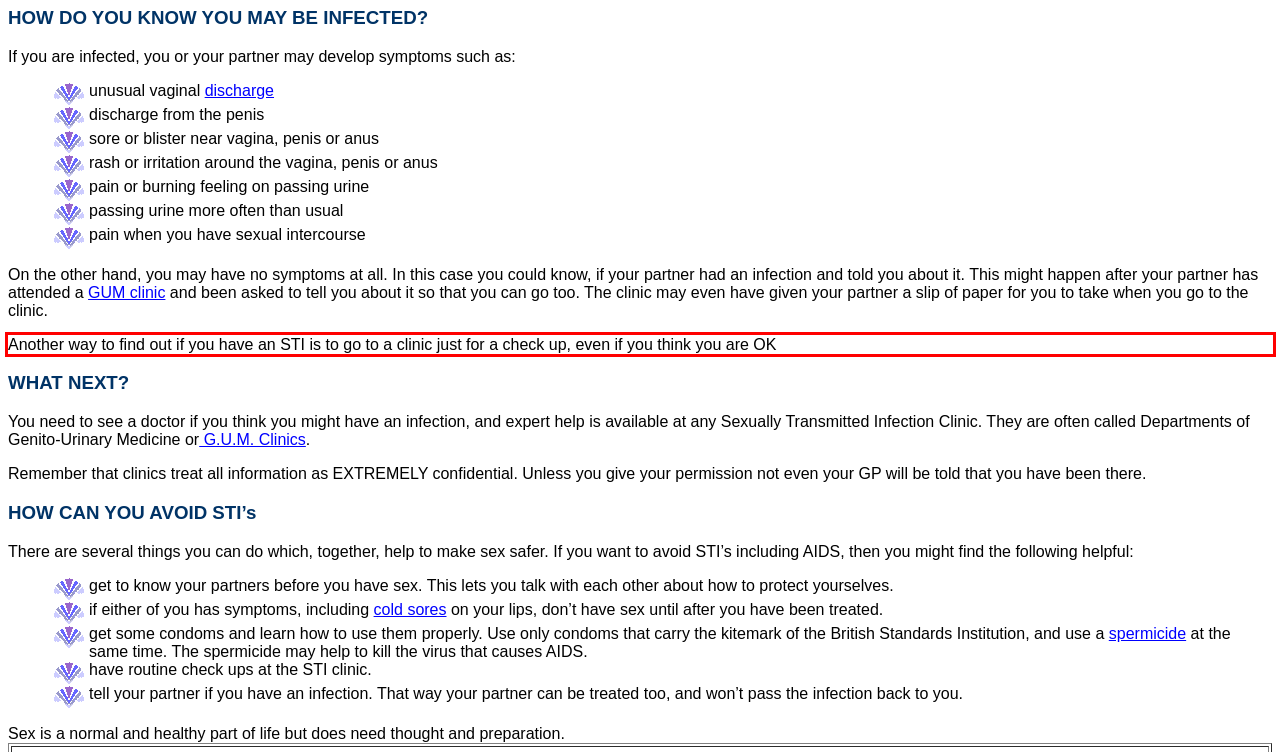Using the provided webpage screenshot, recognize the text content in the area marked by the red bounding box.

Another way to find out if you have an STI is to go to a clinic just for a check up, even if you think you are OK